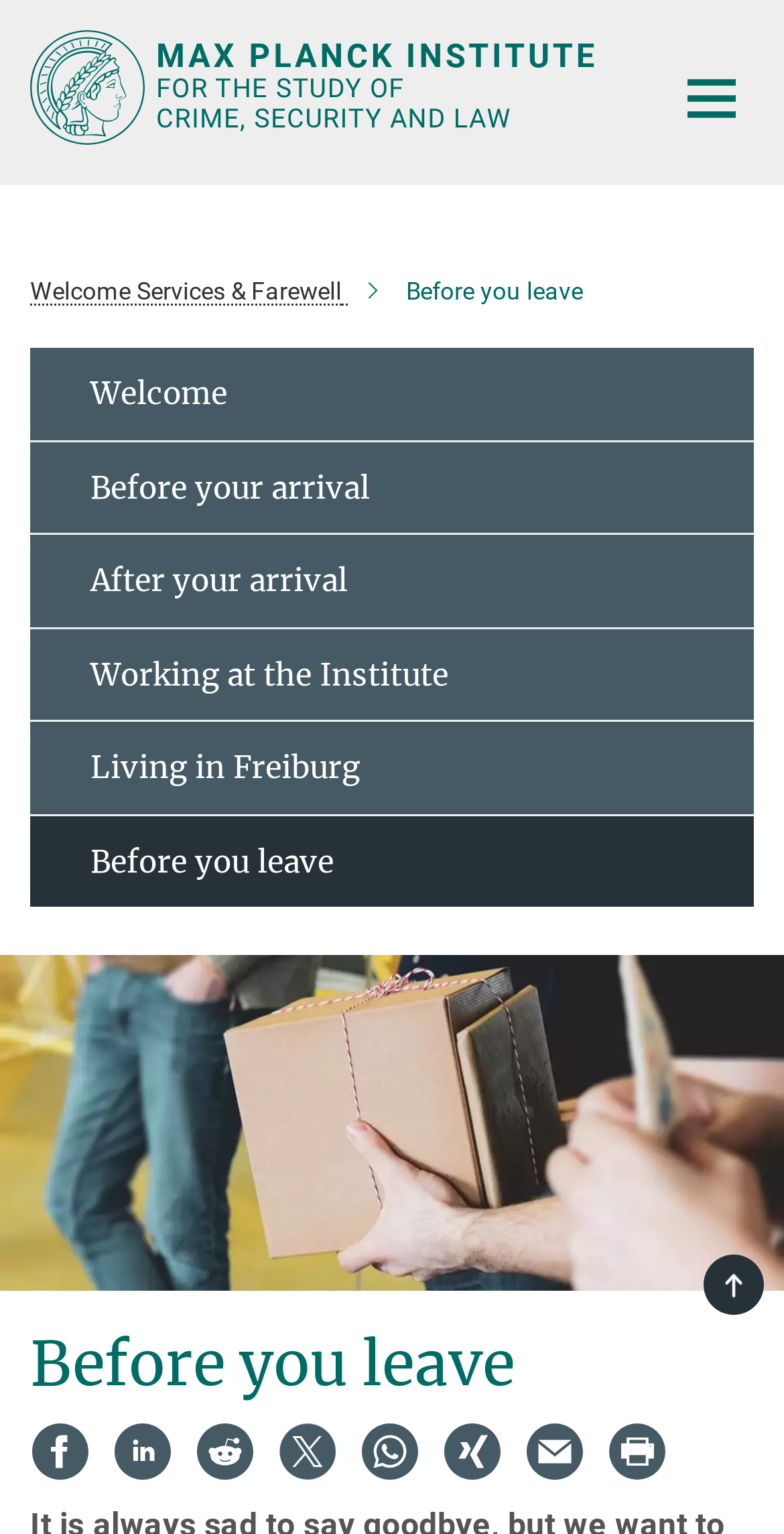Provide the bounding box coordinates in the format (top-left x, top-left y, bottom-right x, bottom-right y). All values are floating point numbers between 0 and 1. Determine the bounding box coordinate of the UI element described as: After your arrival

[0.038, 0.349, 0.962, 0.41]